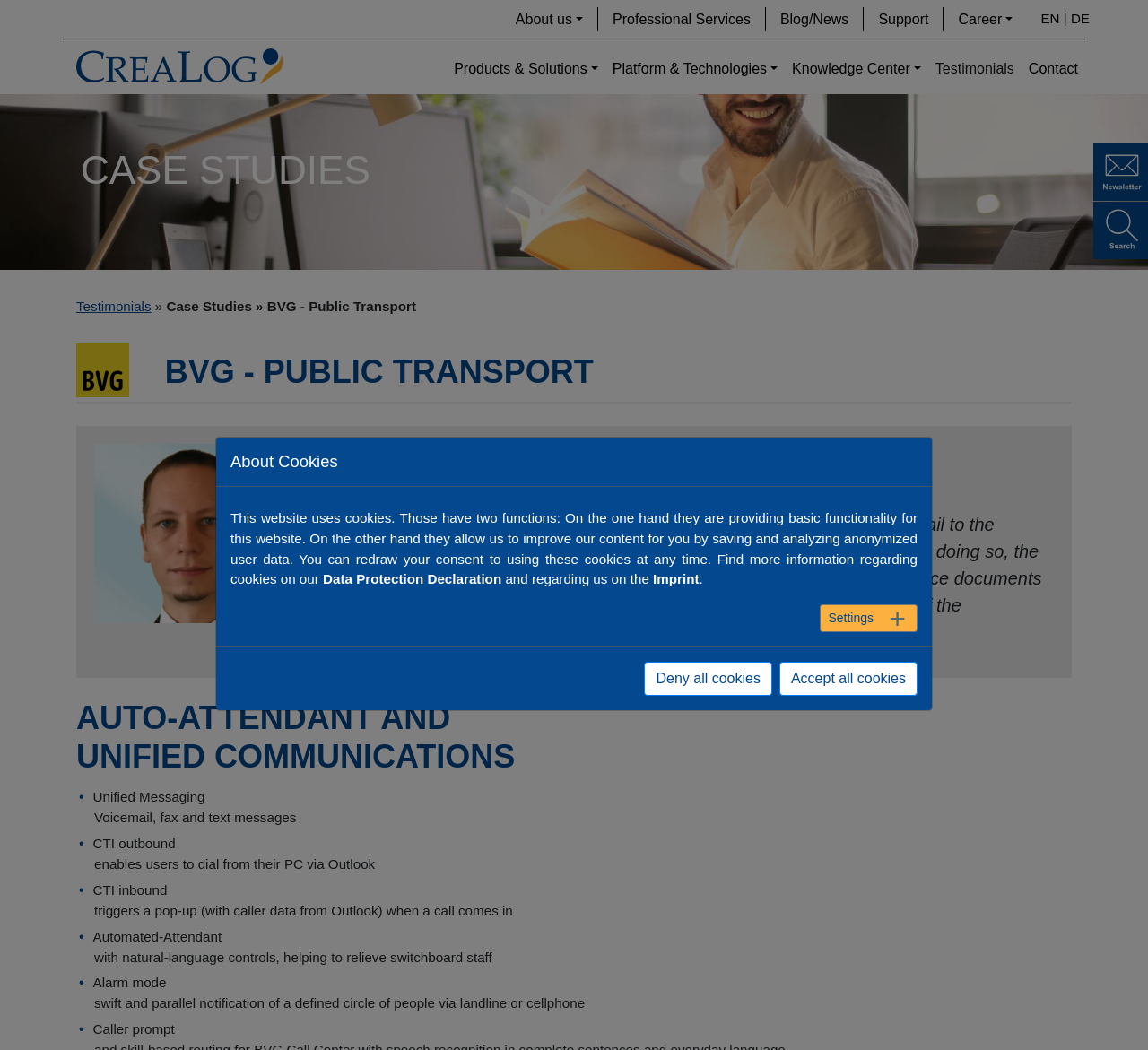Find and specify the bounding box coordinates that correspond to the clickable region for the instruction: "View CASE STUDIES".

[0.07, 0.14, 0.322, 0.185]